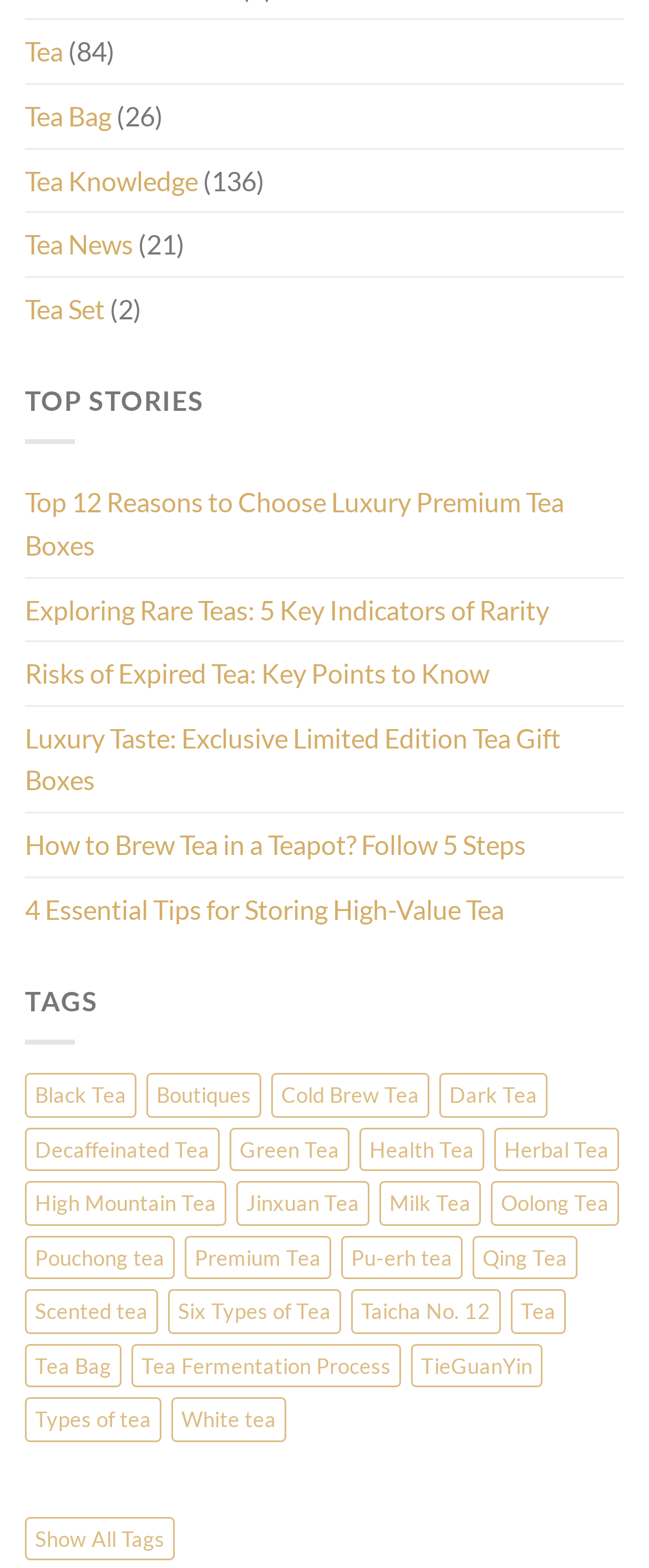Specify the bounding box coordinates of the region I need to click to perform the following instruction: "View all tags". The coordinates must be four float numbers in the range of 0 to 1, i.e., [left, top, right, bottom].

[0.038, 0.967, 0.269, 0.995]